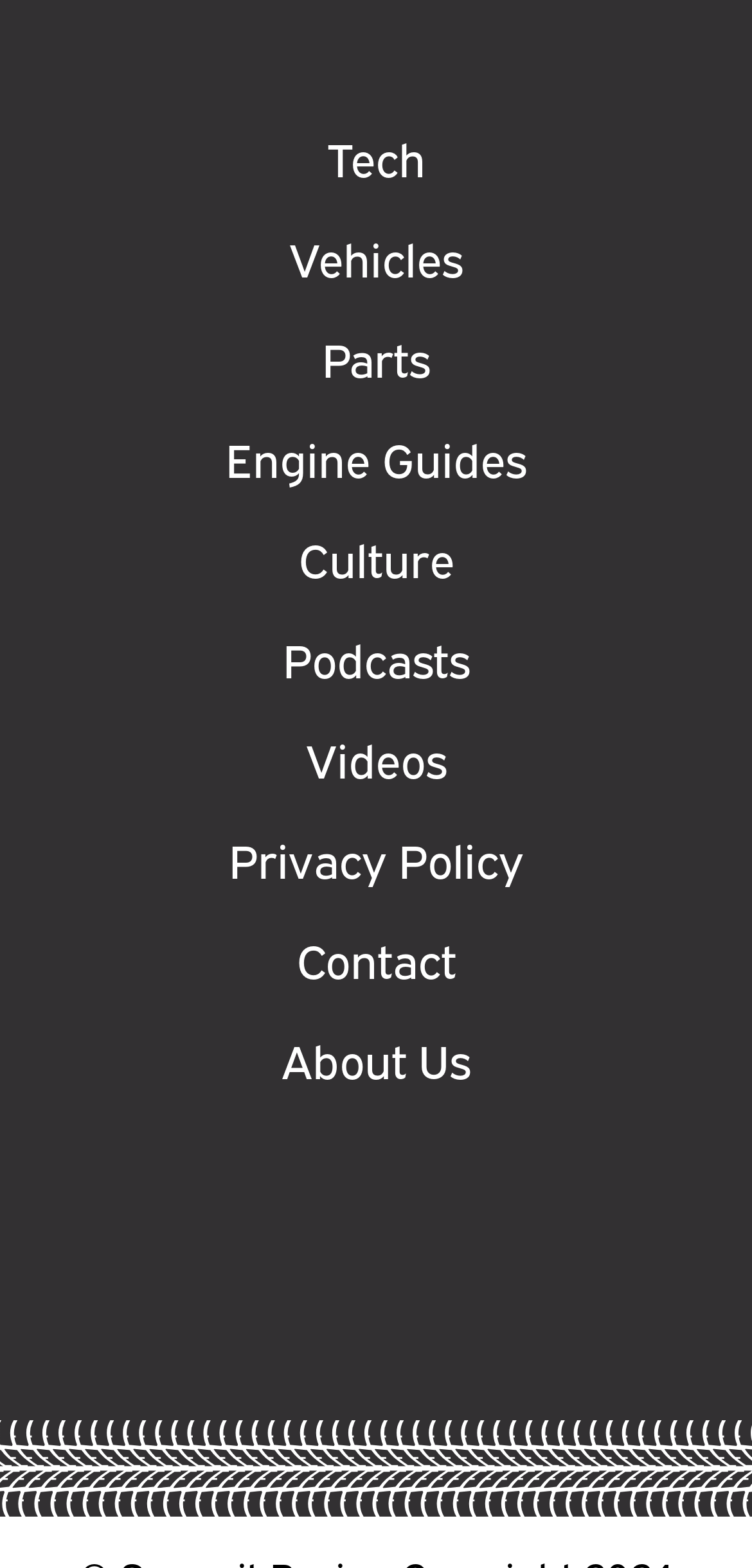What categories are available in the footer navigation? Refer to the image and provide a one-word or short phrase answer.

Tech, Vehicles, etc.